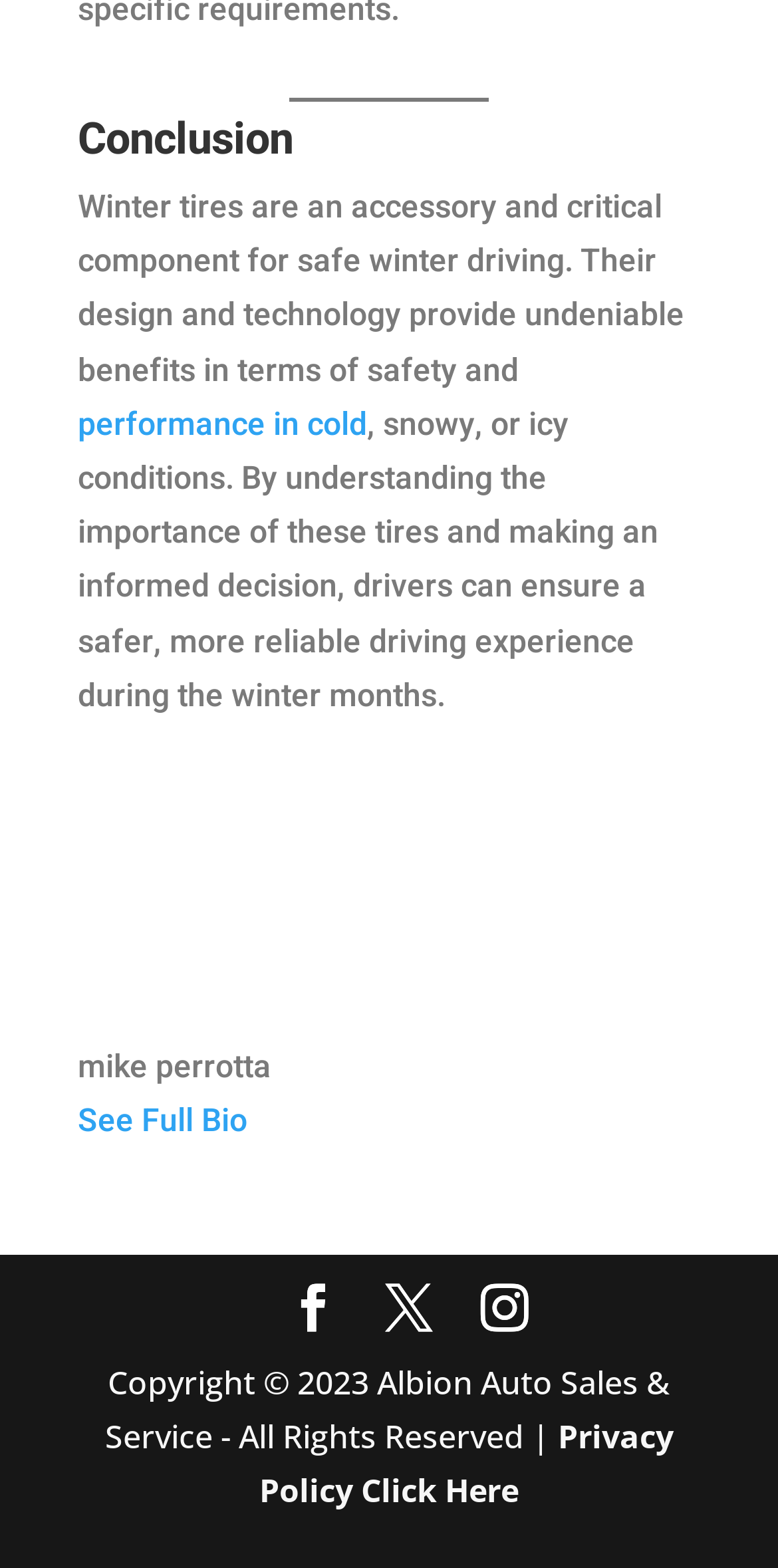Using the provided element description: "Privacy Policy Click Here", determine the bounding box coordinates of the corresponding UI element in the screenshot.

[0.333, 0.902, 0.865, 0.964]